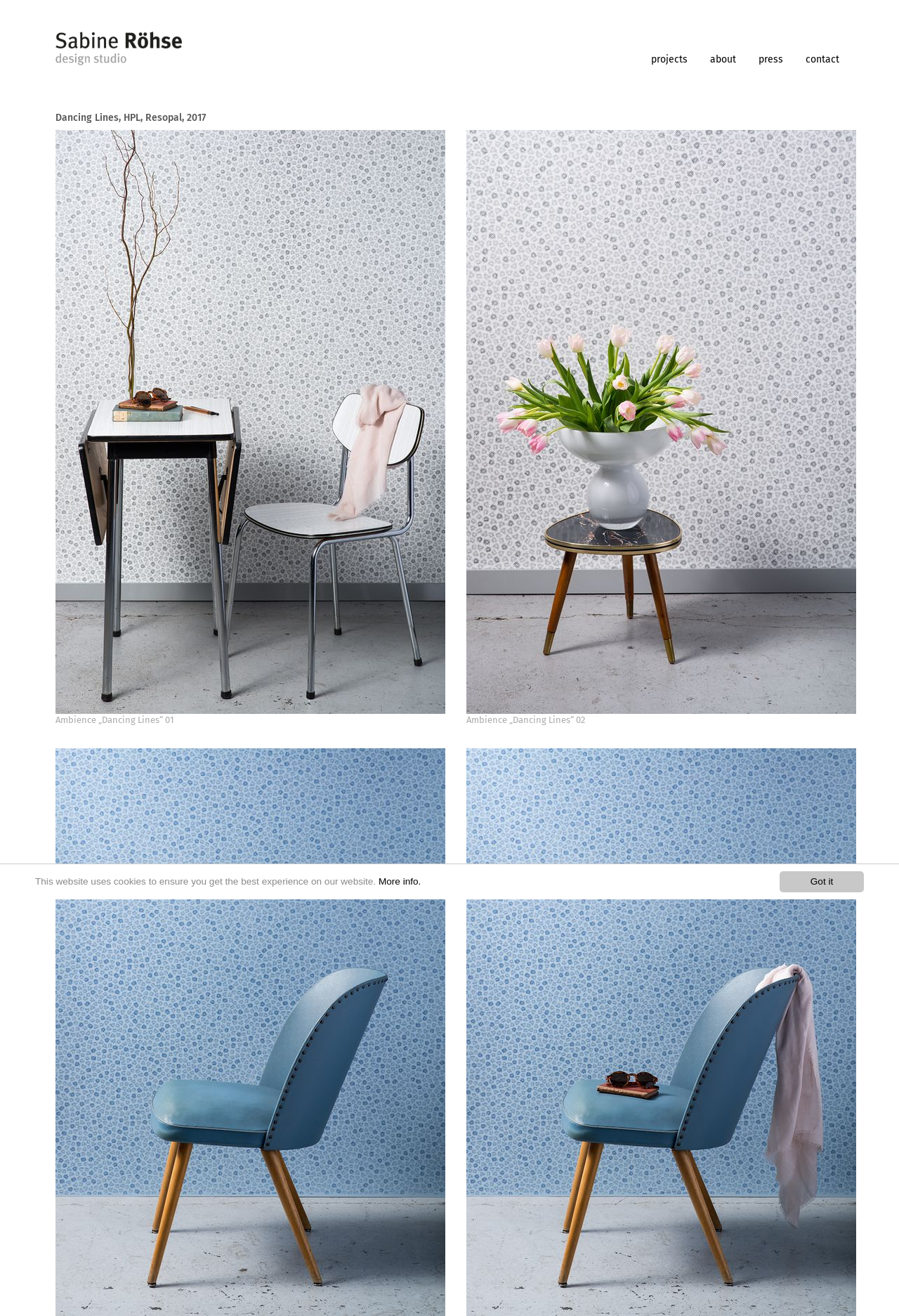What is the purpose of the link 'Got it'?
Please use the visual content to give a single word or phrase answer.

To accept cookies